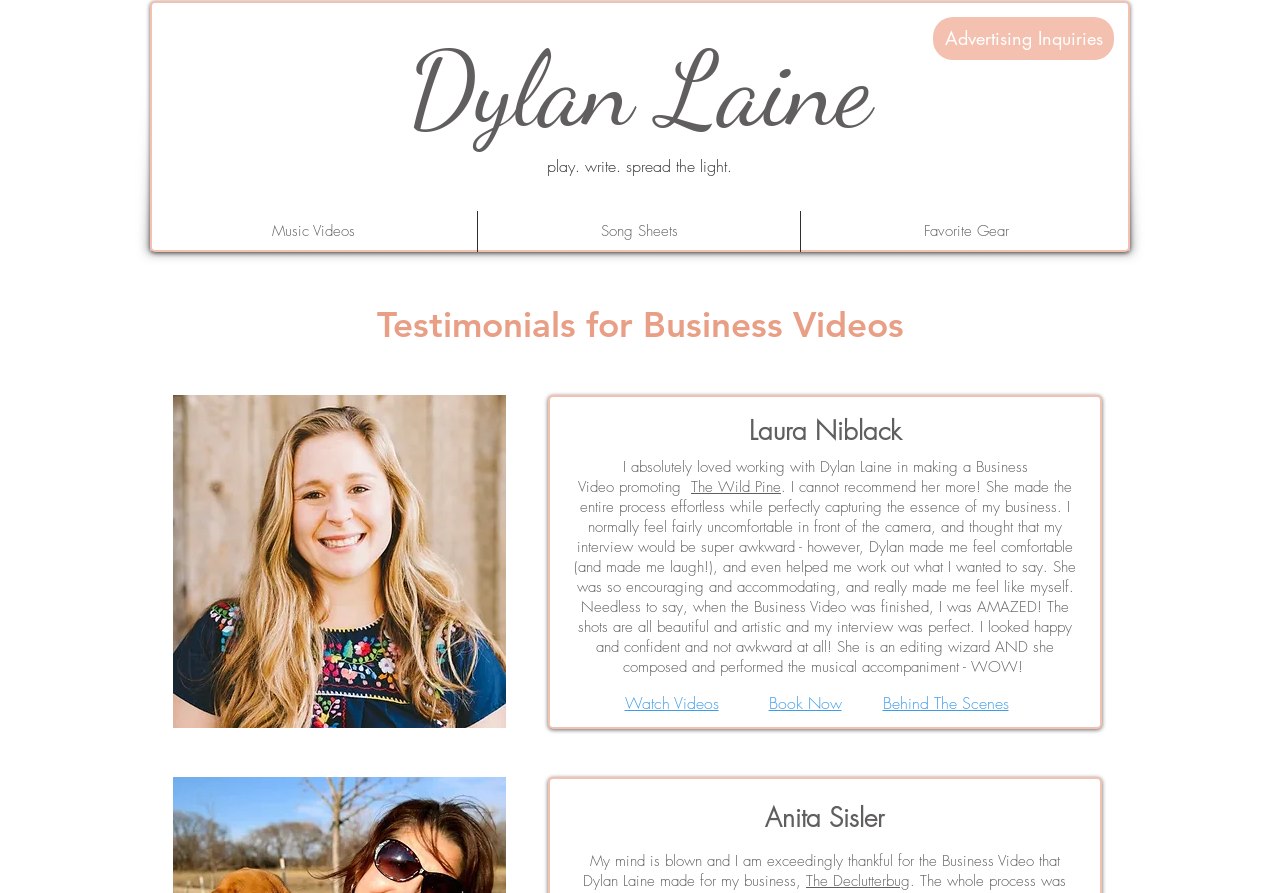What is the name of the business promoted in the testimonial by Anita Sisler?
Utilize the information in the image to give a detailed answer to the question.

I found the answer by reading the testimonial by Anita Sisler, which mentions 'The Declutterbug' as the business she worked with Dylan Laine to promote.